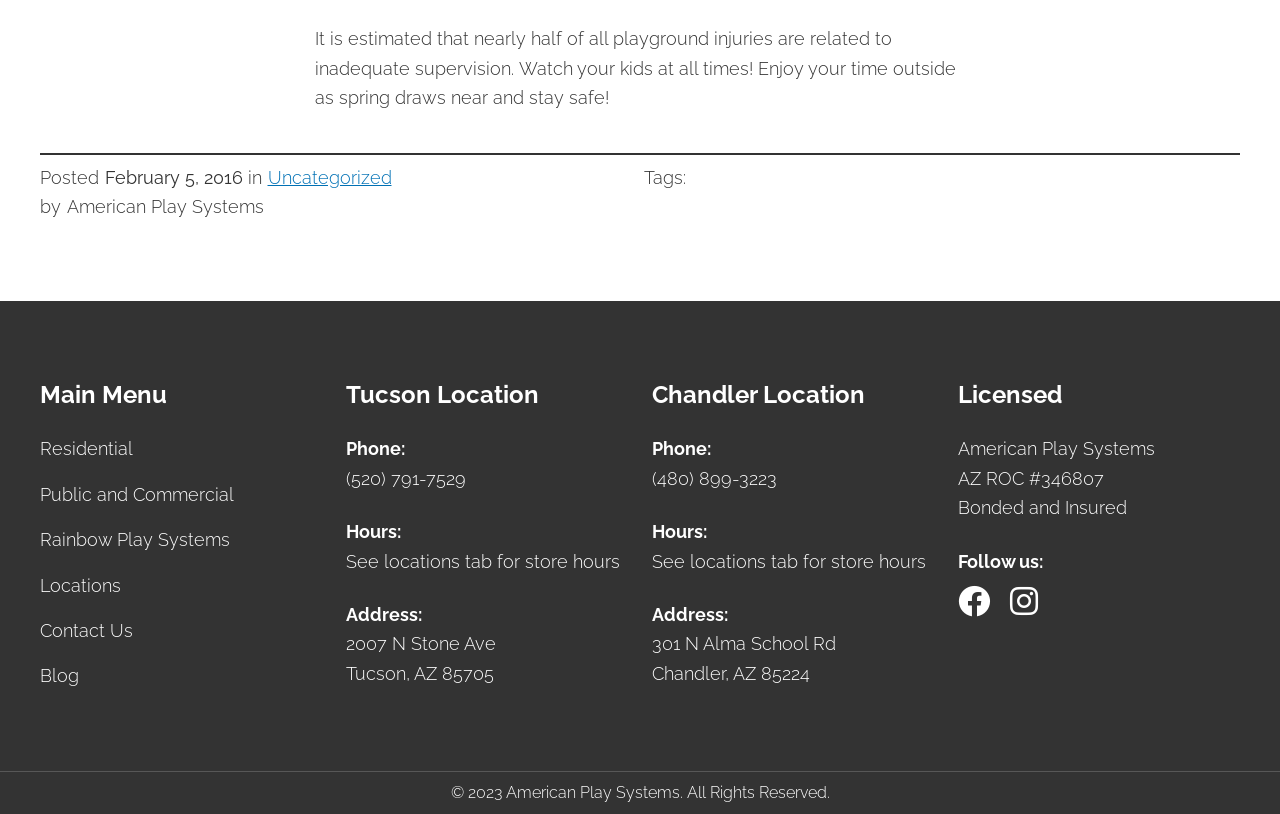Using the description: "Public and Commercial", identify the bounding box of the corresponding UI element in the screenshot.

[0.031, 0.589, 0.183, 0.625]